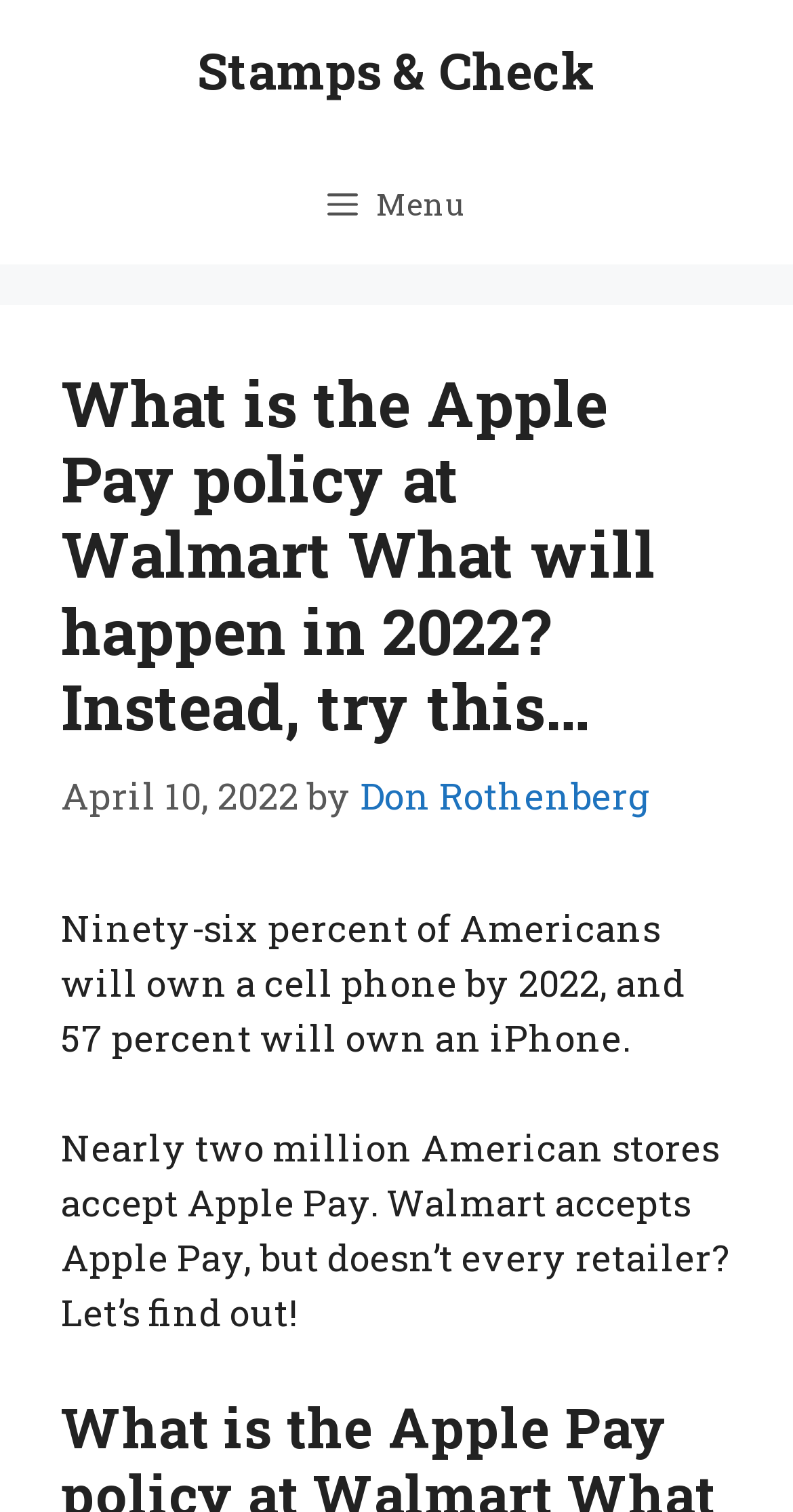Please answer the following question using a single word or phrase: 
When was the article published?

April 10, 2022